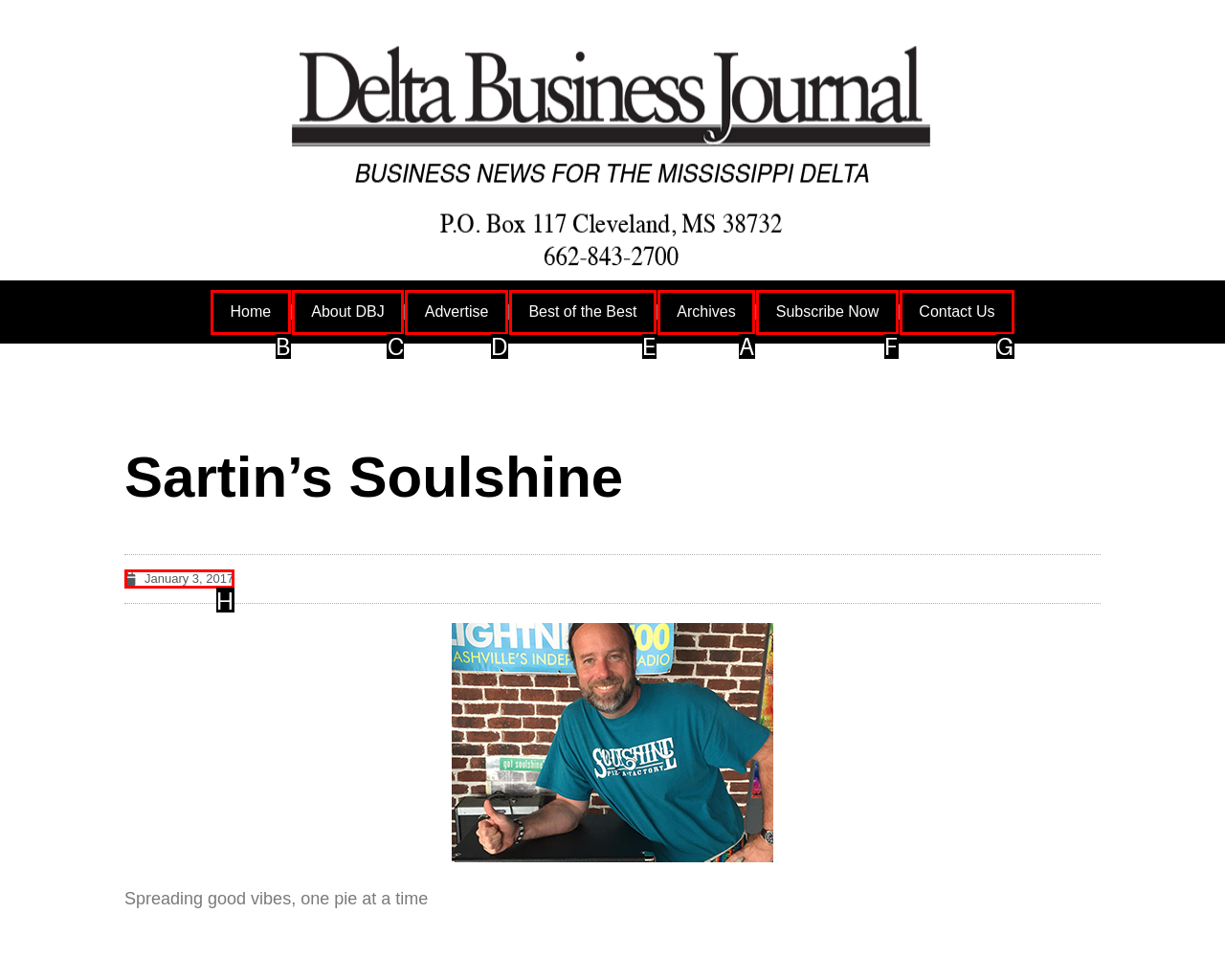Choose the HTML element that should be clicked to accomplish the task: view archives. Answer with the letter of the chosen option.

A